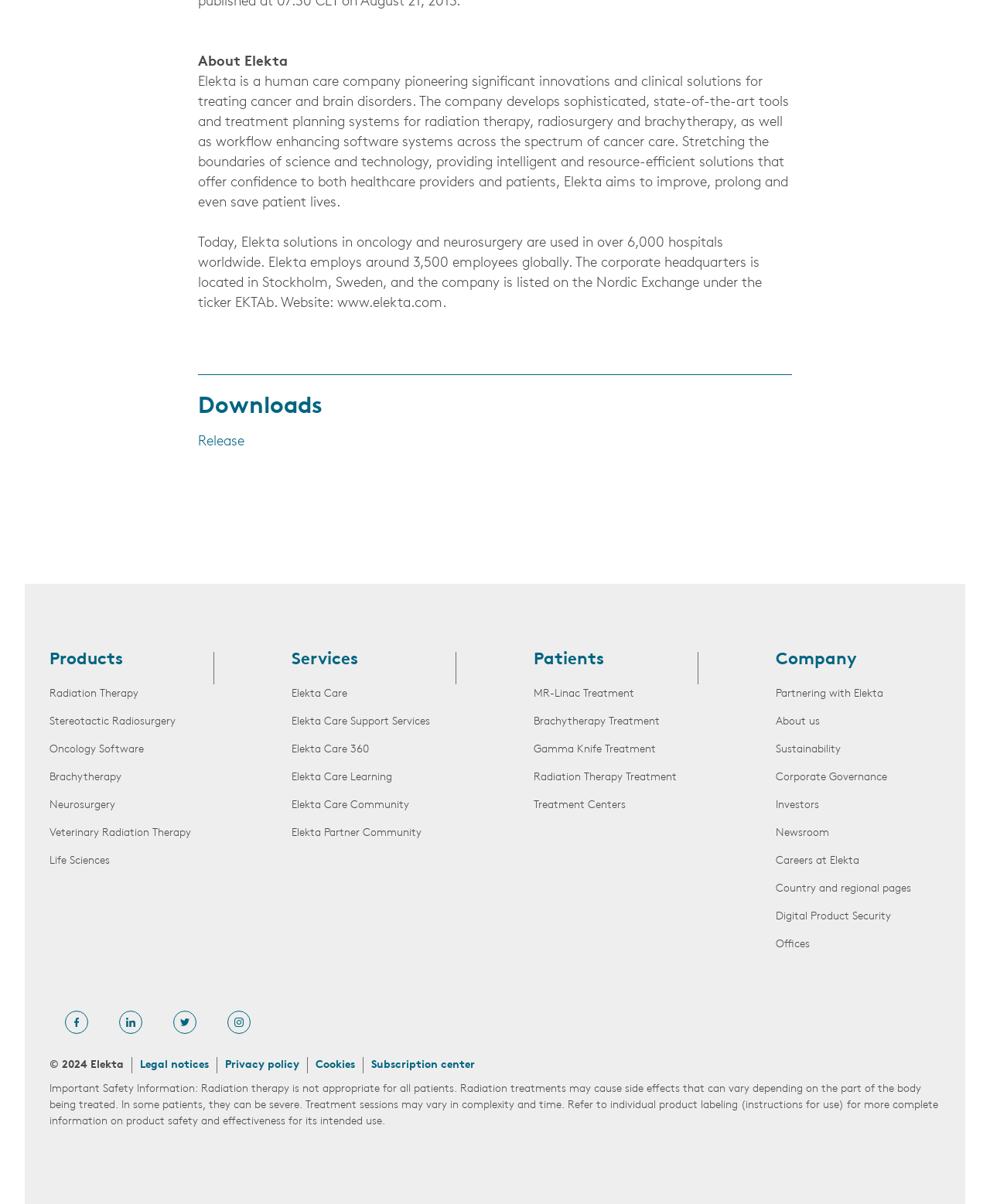What is the company name?
Refer to the image and provide a concise answer in one word or phrase.

Elekta